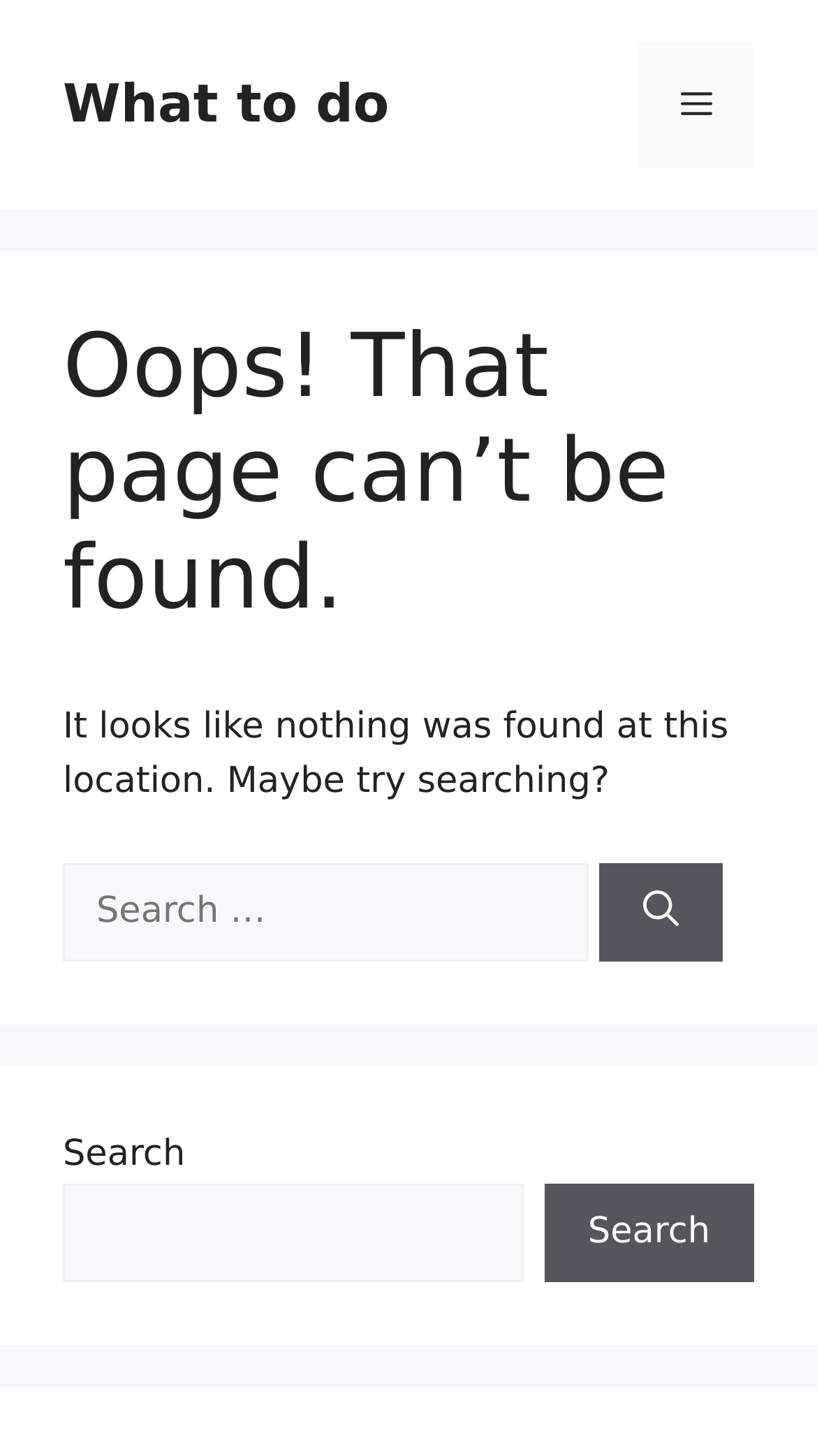Predict the bounding box for the UI component with the following description: "parent_node: Search for: aria-label="Search"".

[0.734, 0.592, 0.886, 0.661]